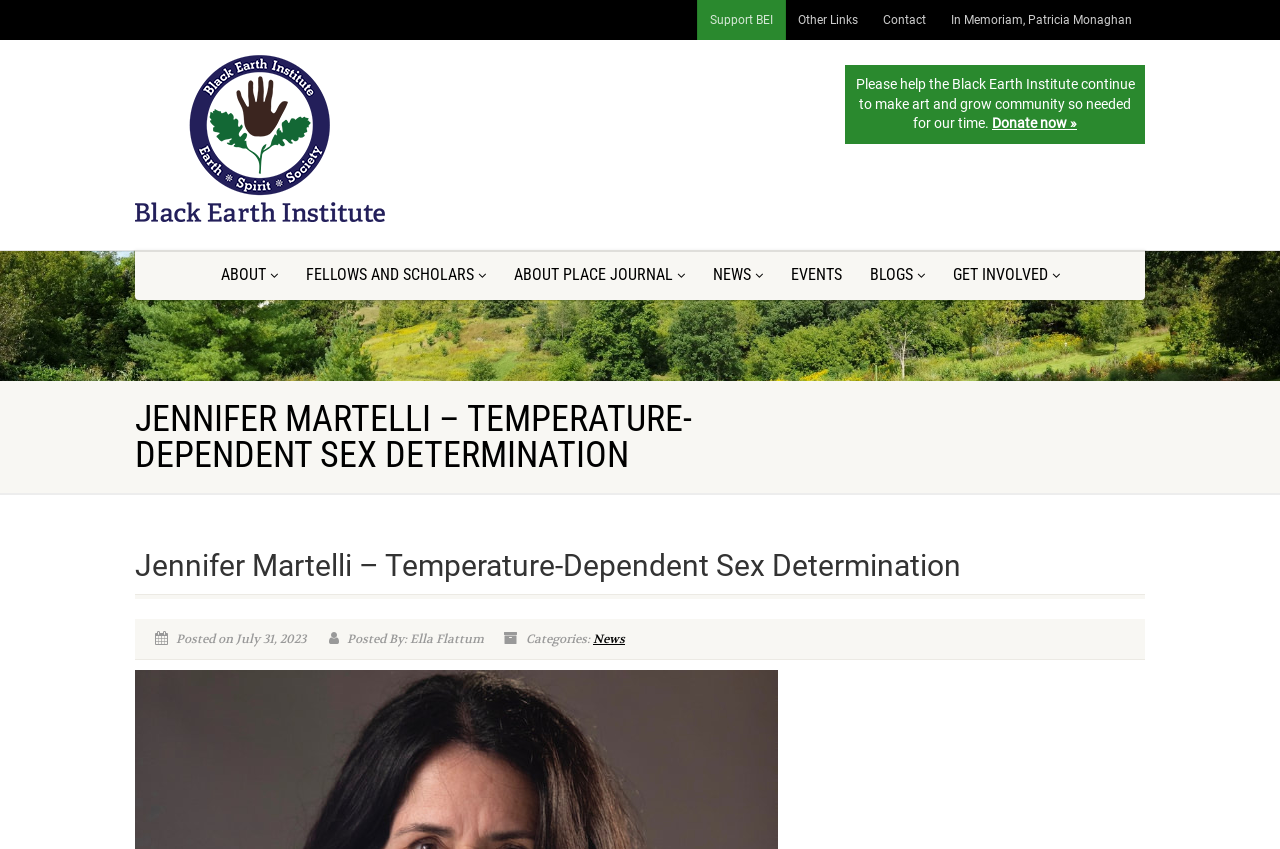Answer the following in one word or a short phrase: 
When was the poem or article posted?

July 31, 2023